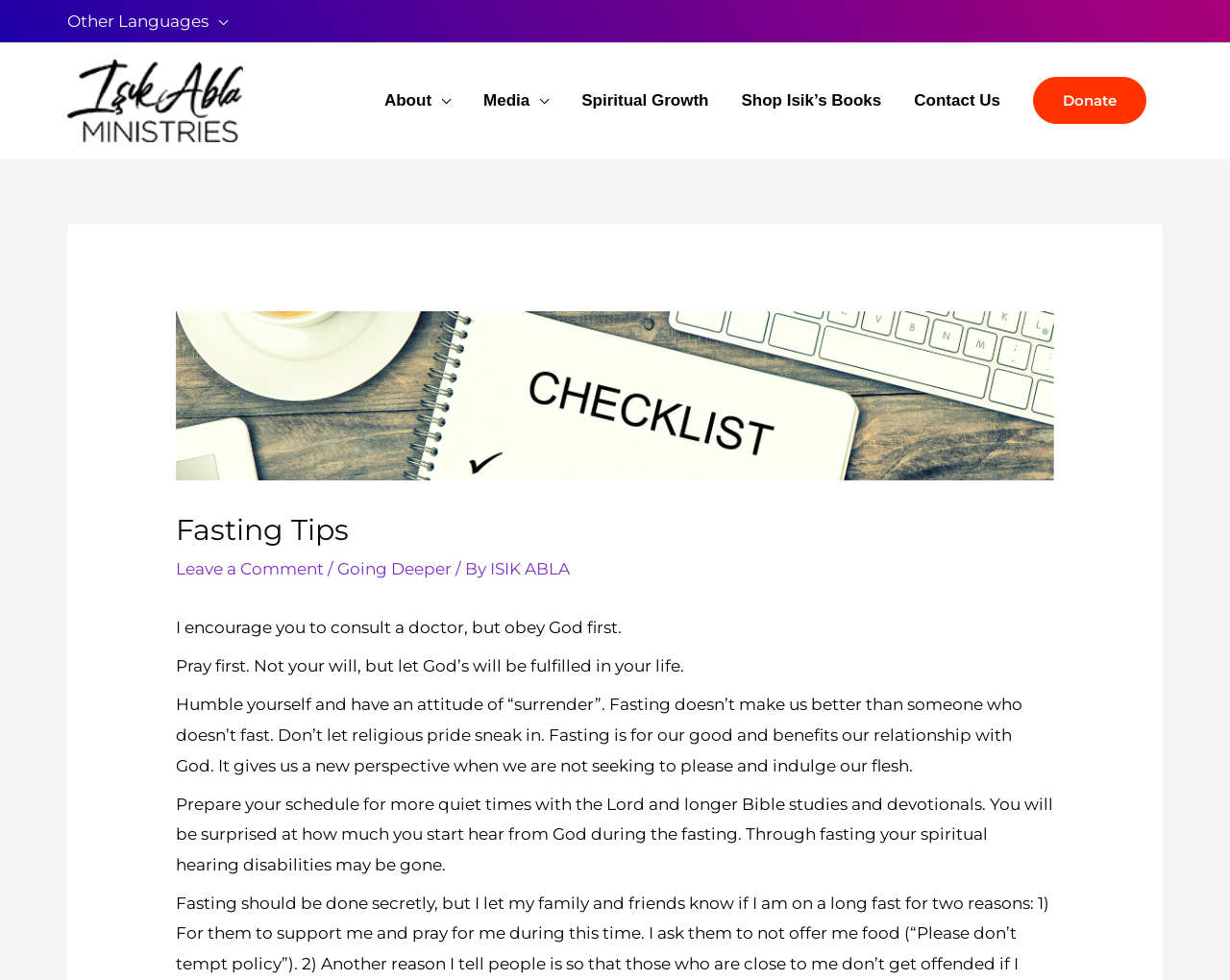Using the webpage screenshot and the element description Facebook, determine the bounding box coordinates. Specify the coordinates in the format (top-left x, top-left y, bottom-right x, bottom-right y) with values ranging from 0 to 1.

None